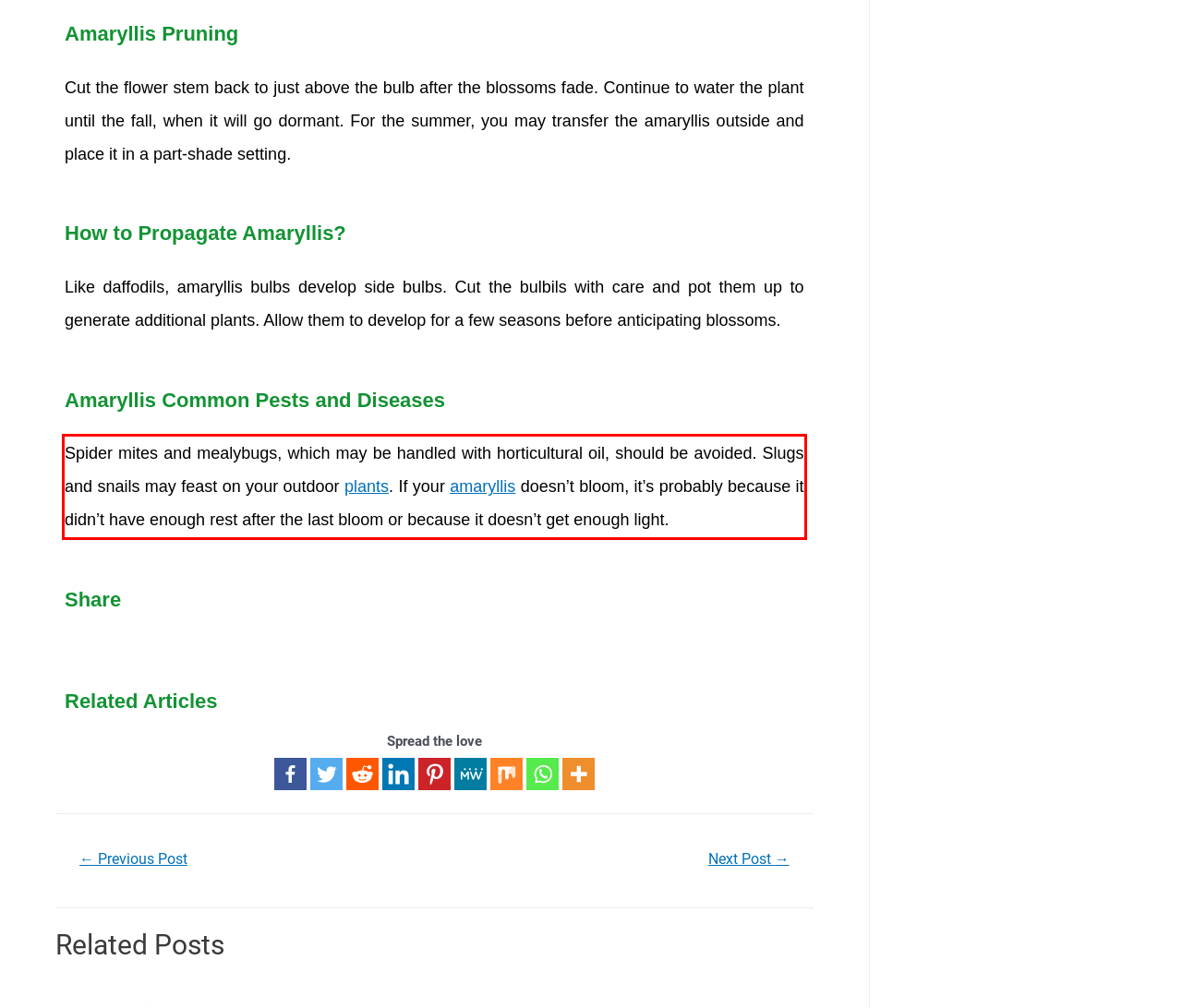Look at the screenshot of the webpage, locate the red rectangle bounding box, and generate the text content that it contains.

Spider mites and mealybugs, which may be handled with horticultural oil, should be avoided. Slugs and snails may feast on your outdoor plants. If your amaryllis doesn’t bloom, it’s probably because it didn’t have enough rest after the last bloom or because it doesn’t get enough light.